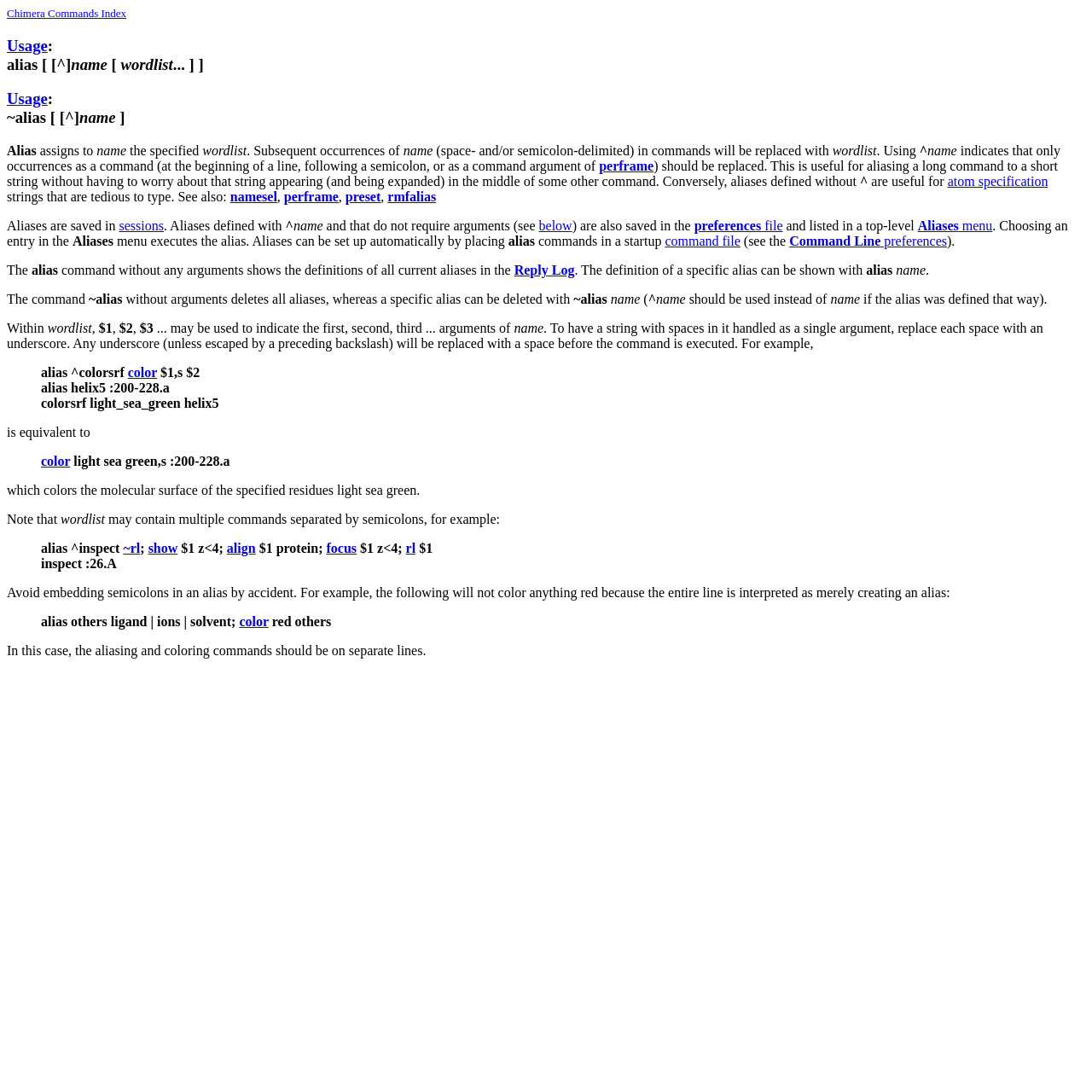What is the purpose of the alias command?
Look at the image and respond with a one-word or short phrase answer.

To assign a wordlist to a name